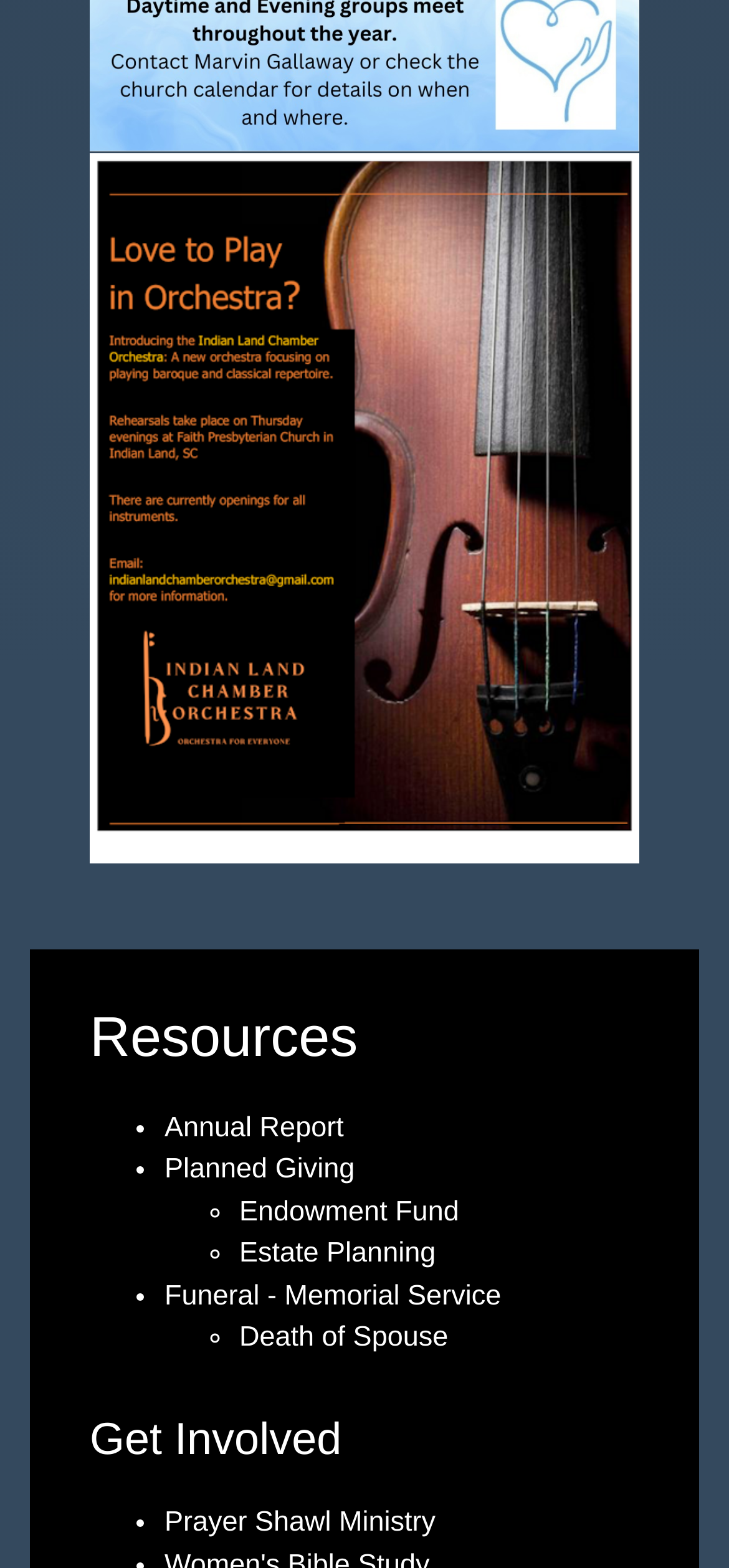Could you indicate the bounding box coordinates of the region to click in order to complete this instruction: "Click on Cleaning Crew".

[0.095, 0.681, 0.364, 0.701]